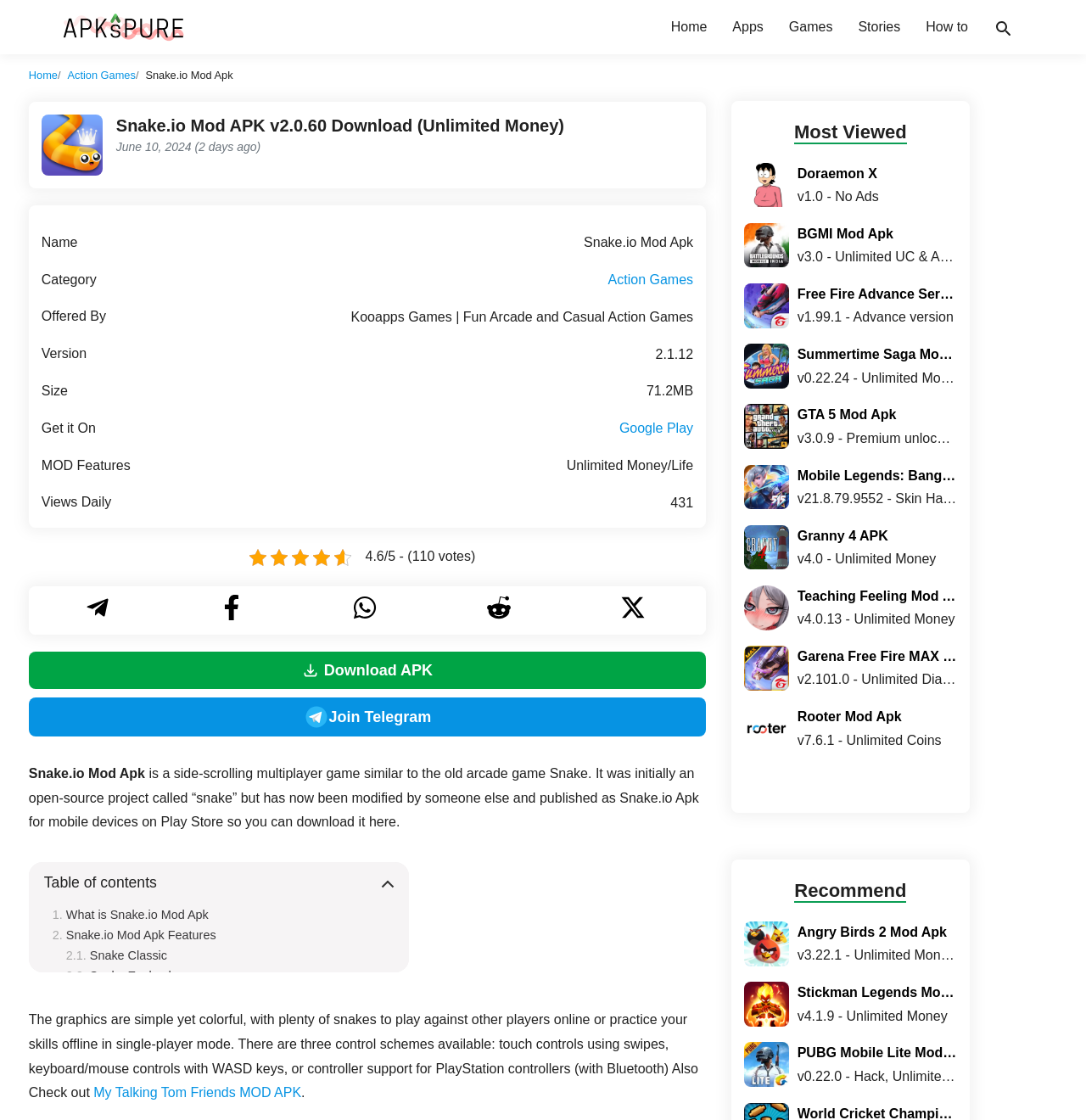Identify the bounding box coordinates of the specific part of the webpage to click to complete this instruction: "Visit CMOtech UK homepage".

None